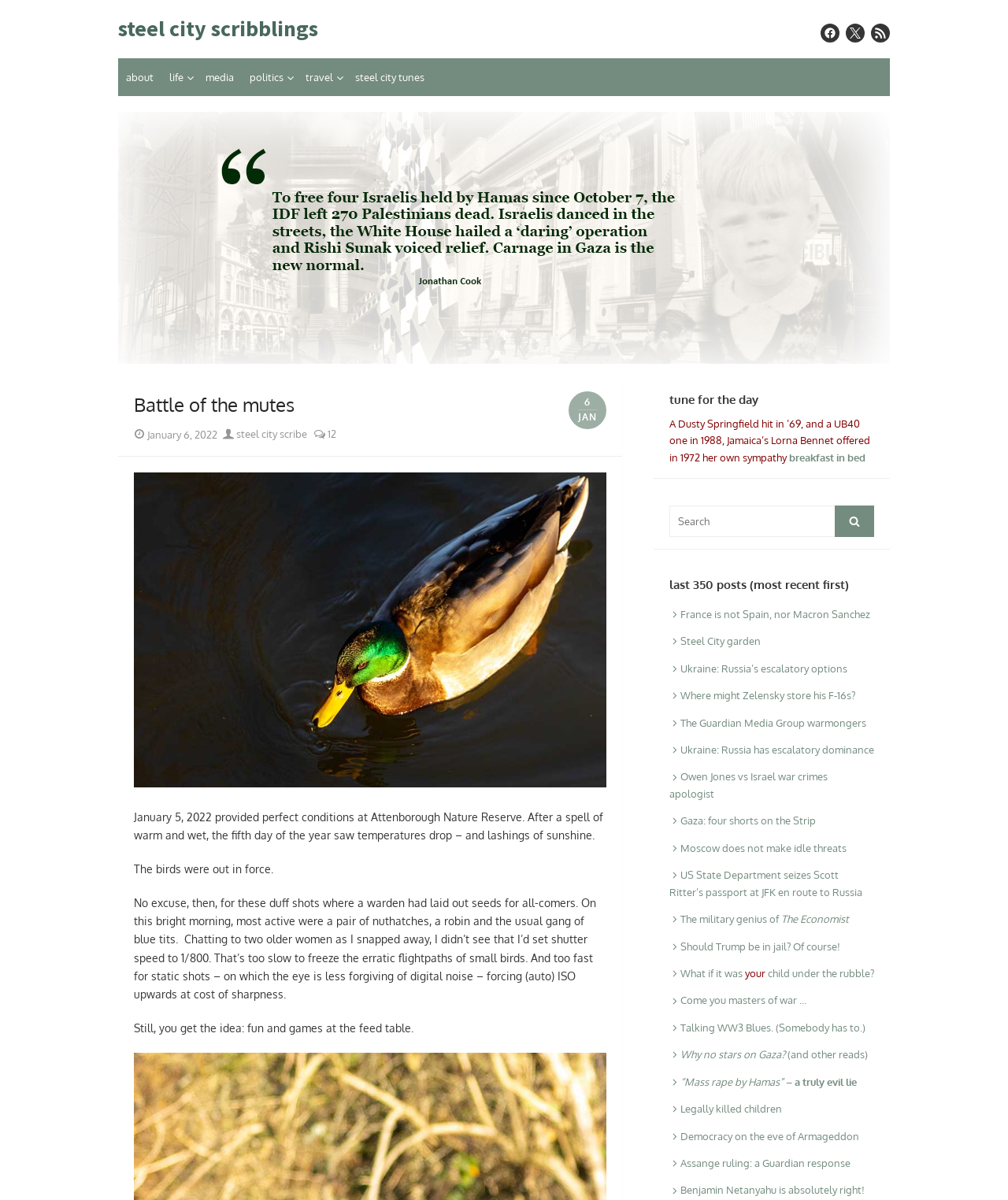Pinpoint the bounding box coordinates of the clickable area necessary to execute the following instruction: "Search for something". The coordinates should be given as four float numbers between 0 and 1, namely [left, top, right, bottom].

[0.664, 0.421, 0.867, 0.448]